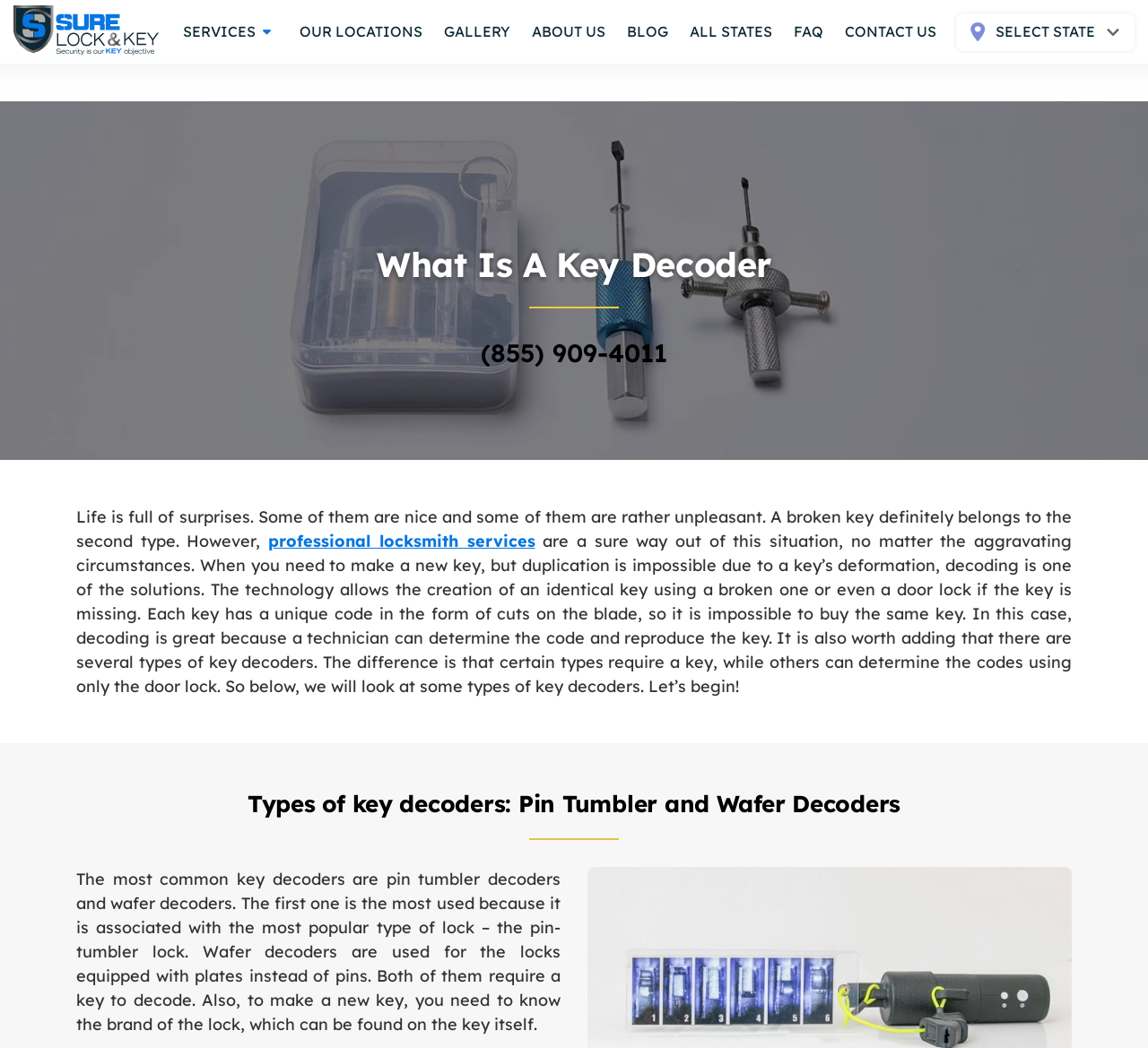Pinpoint the bounding box coordinates of the clickable element needed to complete the instruction: "Visit the OUR LOCATIONS page". The coordinates should be provided as four float numbers between 0 and 1: [left, top, right, bottom].

[0.252, 0.013, 0.377, 0.048]